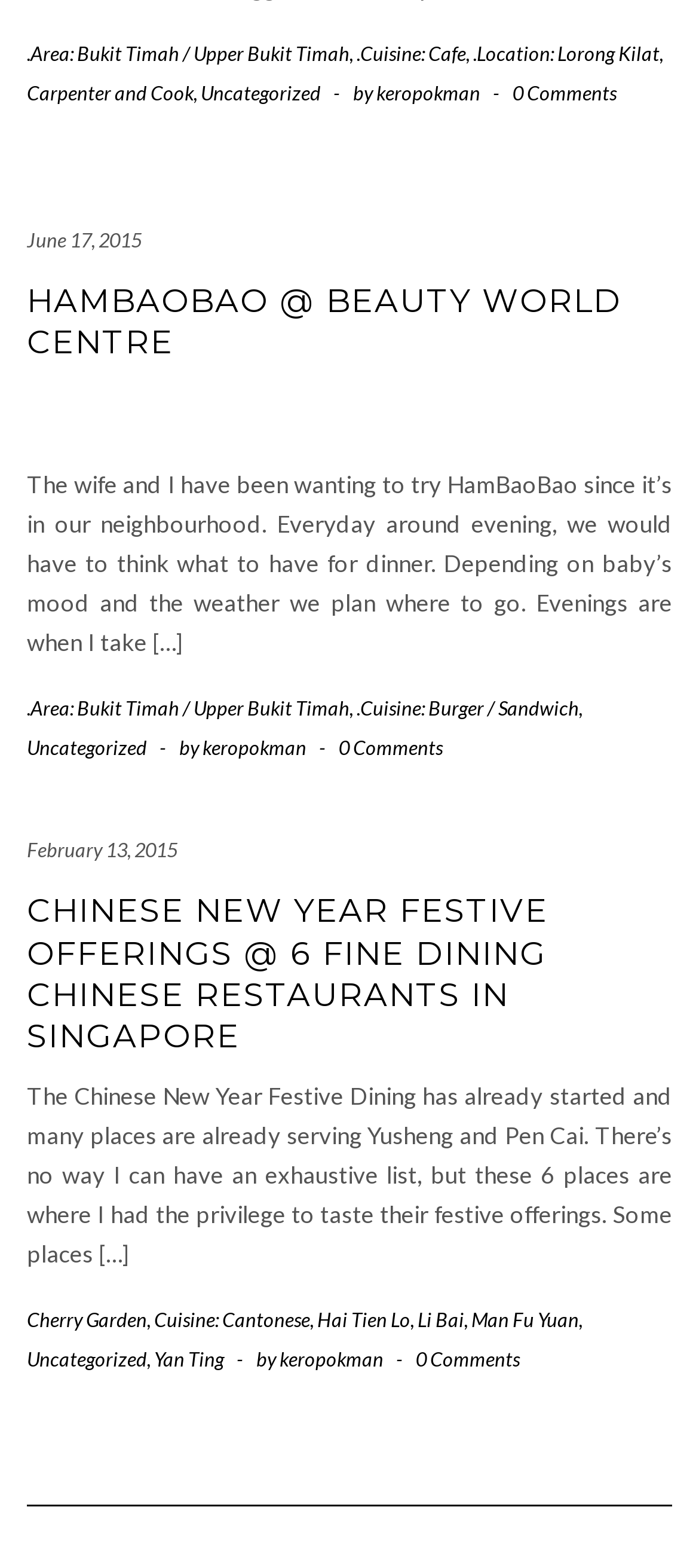Please specify the bounding box coordinates of the region to click in order to perform the following instruction: "Read the comments on the post".

[0.733, 0.051, 0.882, 0.066]